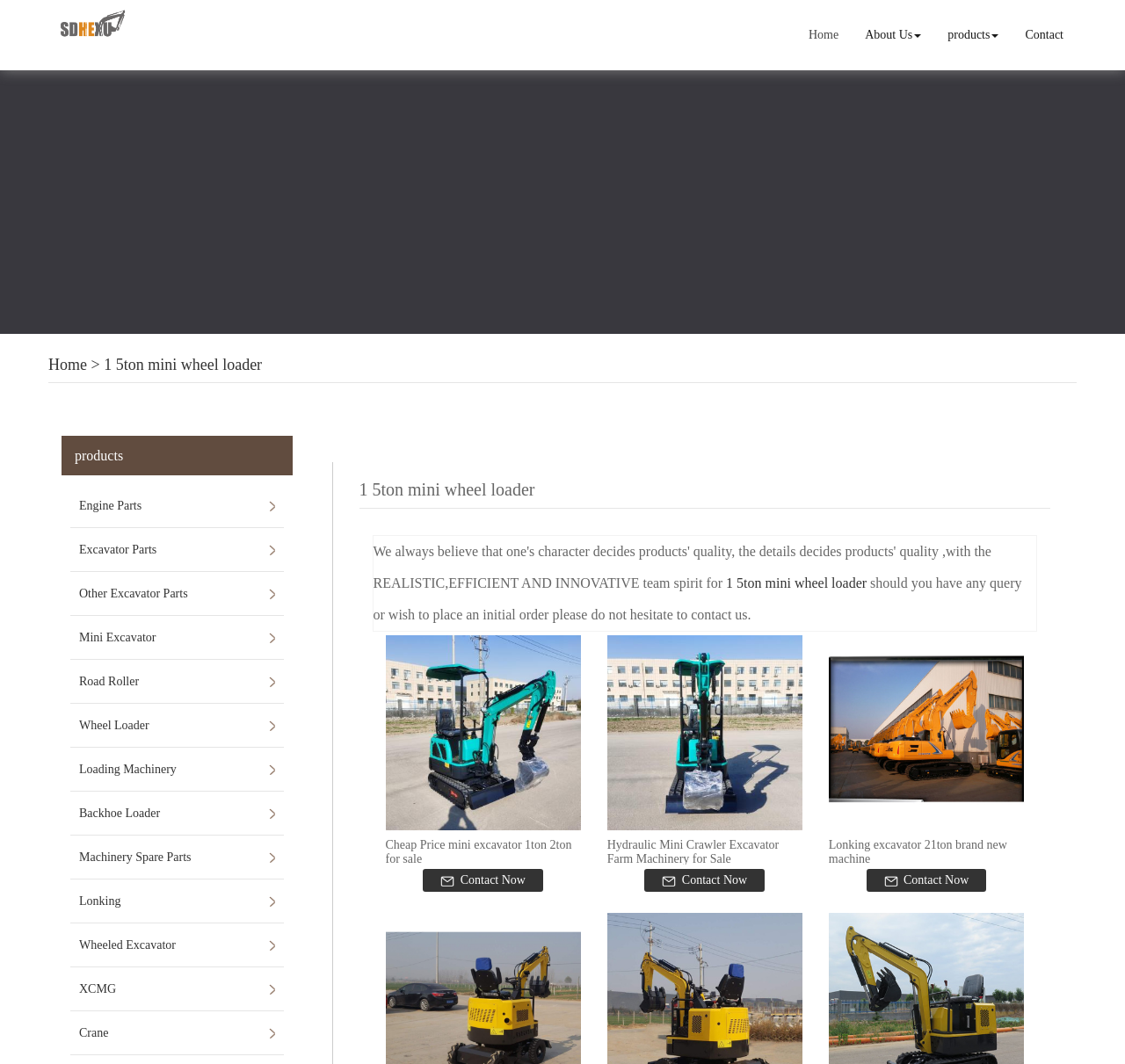Please identify the bounding box coordinates of the element that needs to be clicked to execute the following command: "Contact us". Provide the bounding box using four float numbers between 0 and 1, formatted as [left, top, right, bottom].

[0.9, 0.012, 0.957, 0.054]